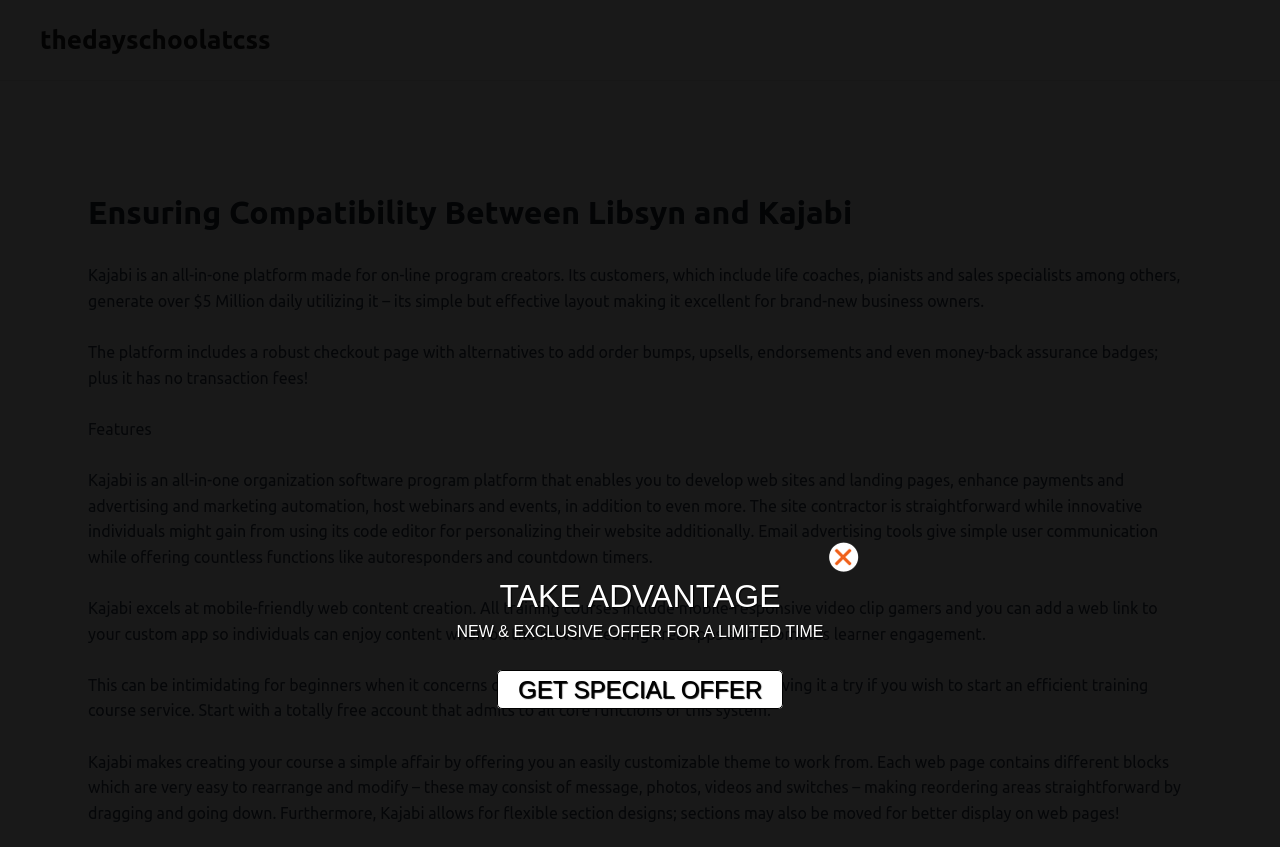Give a concise answer using one word or a phrase to the following question:
What is the benefit of Kajabi's mobile-friendly content creation?

Learner engagement